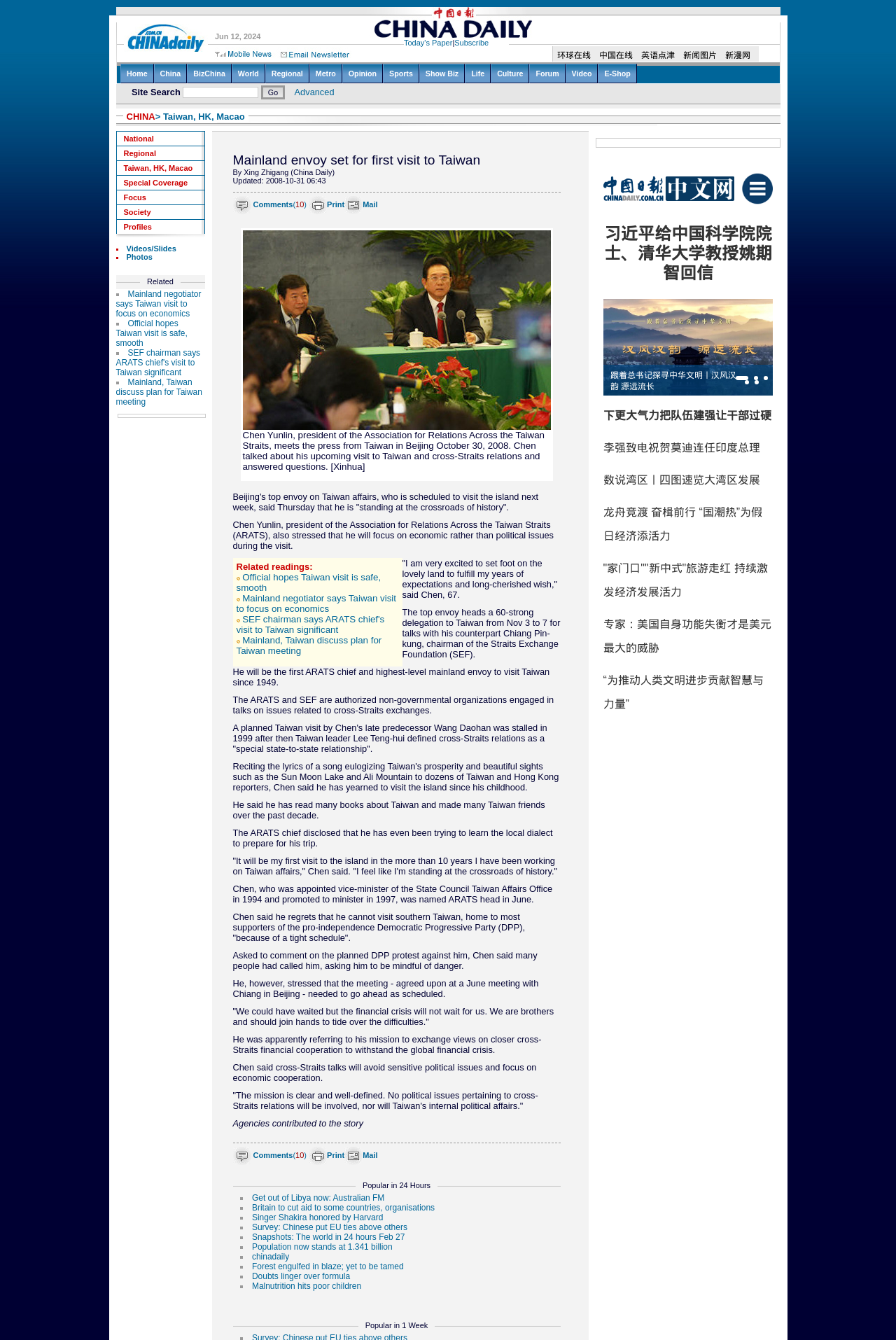Please locate the bounding box coordinates of the element that should be clicked to achieve the given instruction: "Read the 'Mainland envoy set for first visit to Taiwan' article".

[0.26, 0.114, 0.536, 0.125]